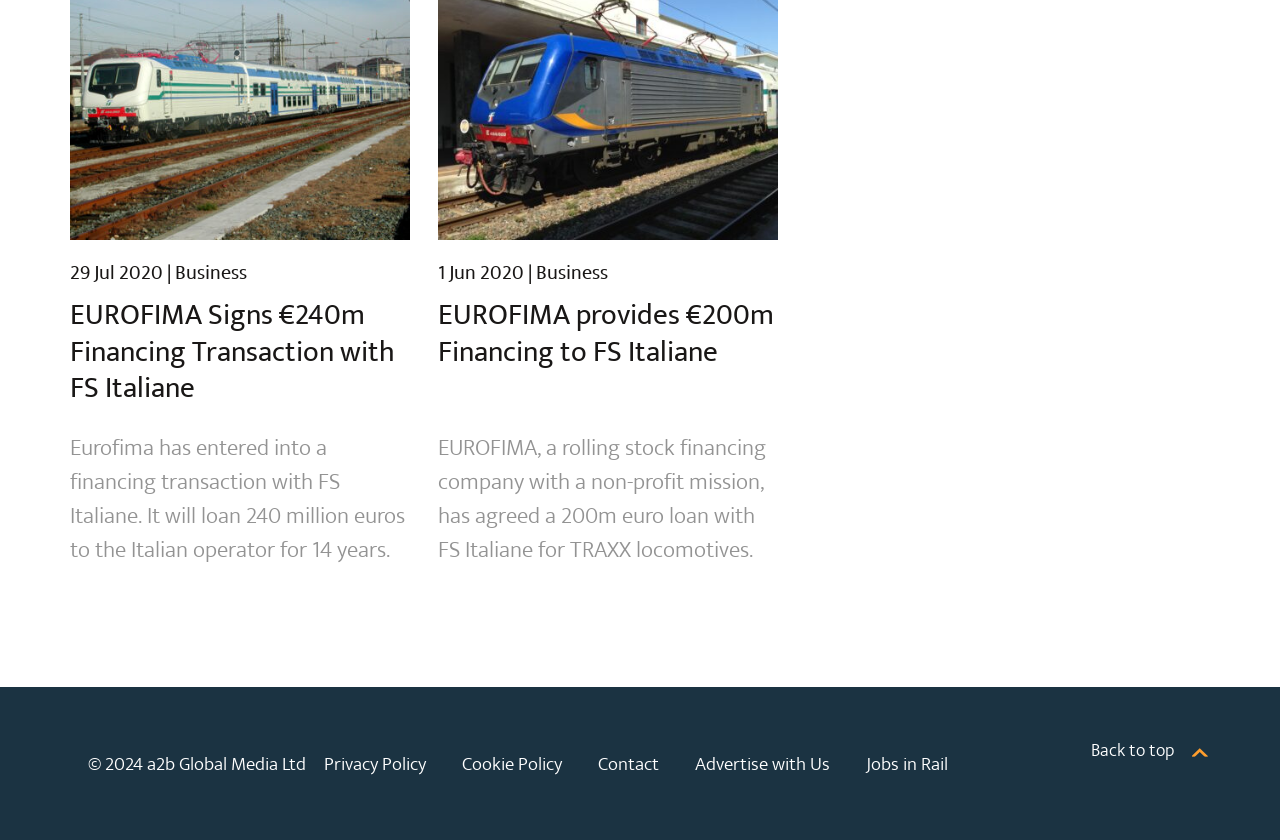From the webpage screenshot, predict the bounding box of the UI element that matches this description: "Privacy Policy".

[0.253, 0.871, 0.347, 0.948]